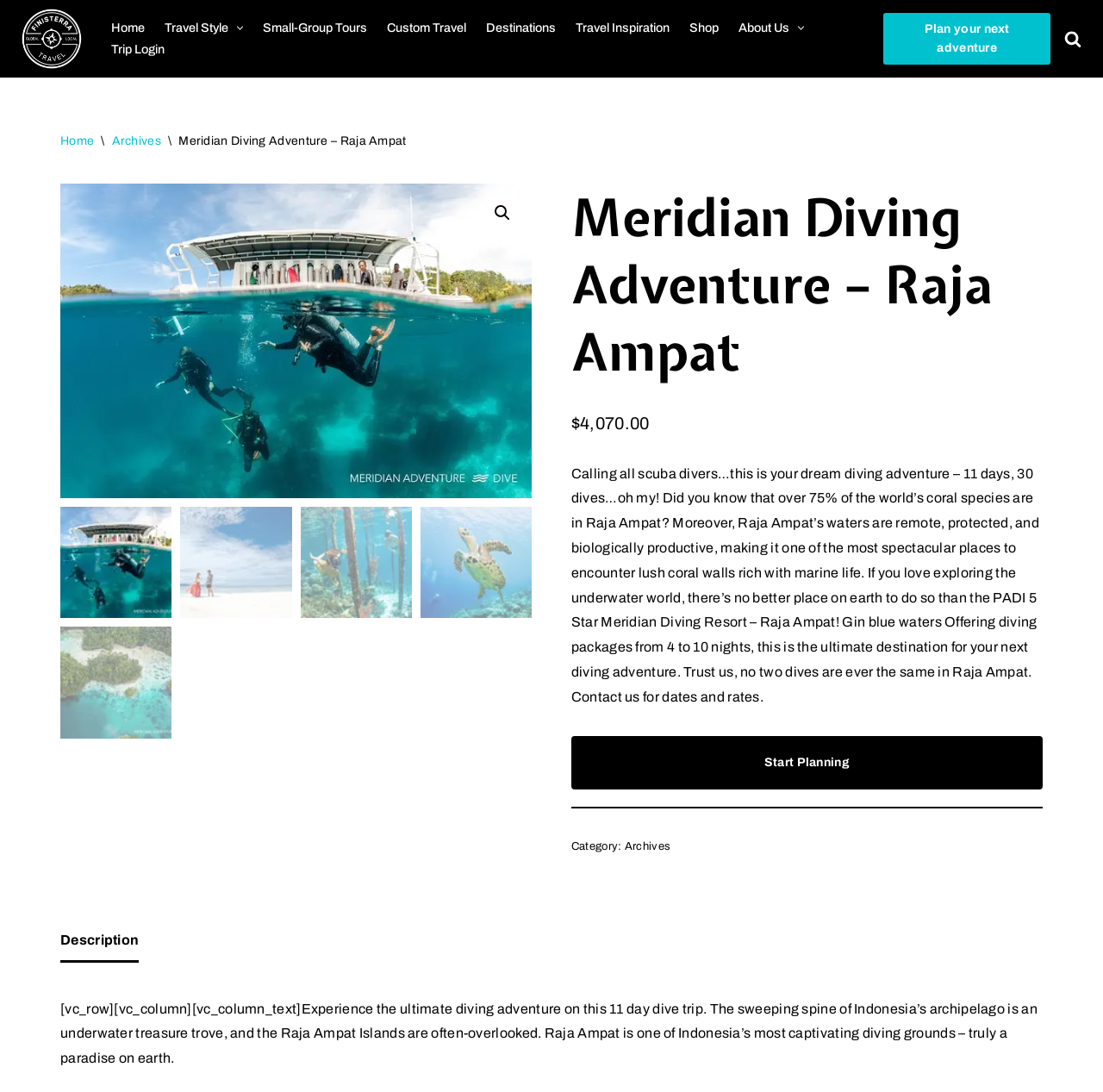Generate a comprehensive caption for the webpage you are viewing.

This webpage is about a diving adventure in Raja Ampat, Indonesia. At the top, there is a navigation menu with links to "Home", "Travel Style", "Small-Group Tours", and other options. Below the navigation menu, there is a large image that spans the width of the page, with a link to "Plan your next adventure" on the right side.

On the left side of the page, there is a breadcrumb navigation with links to "Home" and "Archives". Below the breadcrumb navigation, there is a large heading that reads "Meridian Diving Adventure – Raja Ampat". Next to the heading, there are two images, and below the images, there is a paragraph of text that describes the diving adventure.

The text describes the adventure as an 11-day, 30-dive trip and mentions that Raja Ampat is home to over 75% of the world's coral species. It also highlights the remote and biologically productive waters of Raja Ampat, making it an ideal destination for scuba divers. The text also mentions that the PADI 5 Star Meridian Diving Resort offers diving packages from 4 to 10 nights.

Below the text, there is a button that reads "Start Planning" and a link to "Contact us for dates and rates". On the right side of the page, there is a tab list with a single tab labeled "Description". When selected, the tab displays a longer description of the diving adventure, including details about the itinerary and the diving experience.

Throughout the page, there are several images of diving and marine life, as well as a few icons and buttons. The overall layout is organized and easy to navigate, with clear headings and concise text.